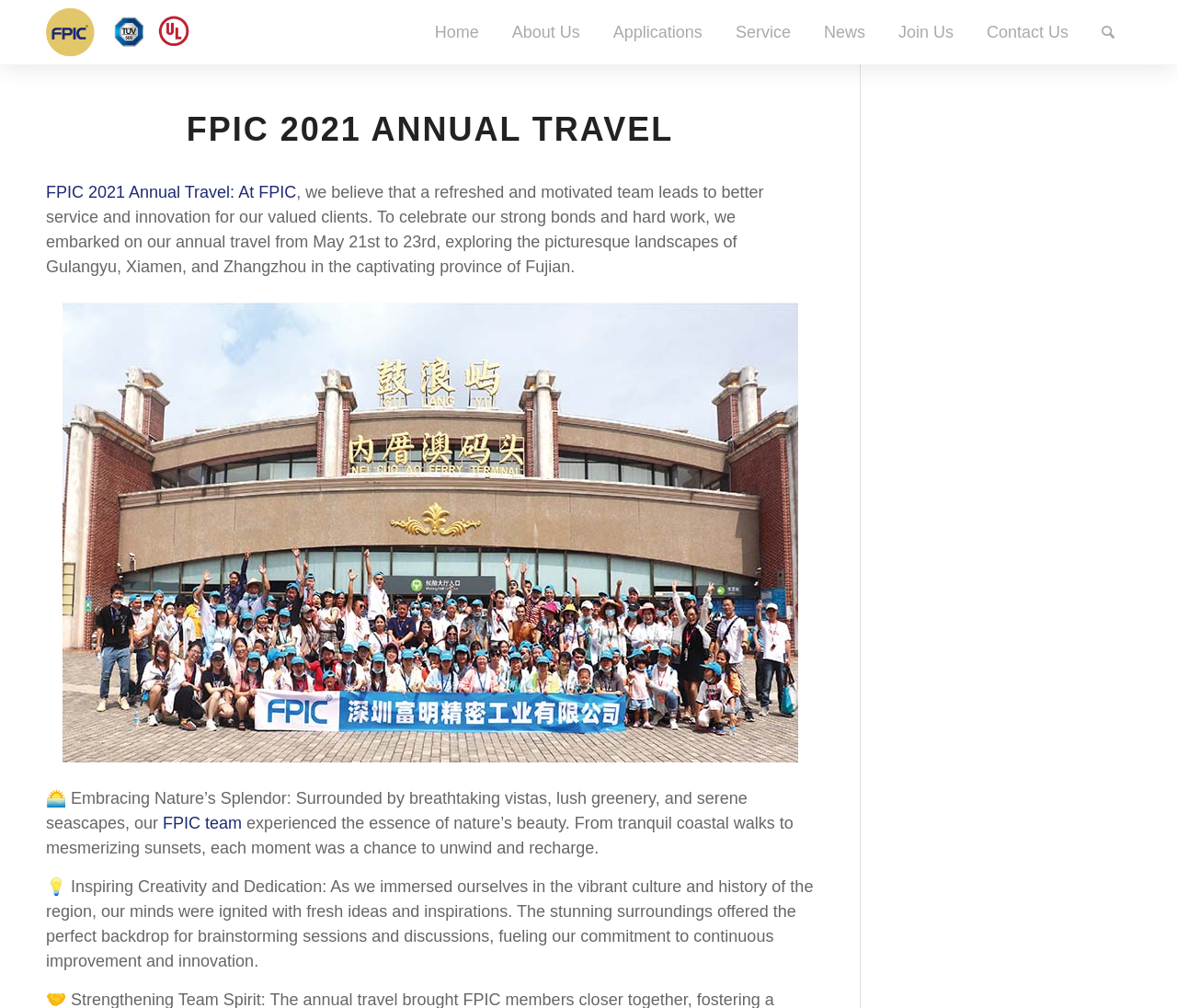What is the purpose of the annual travel?
Provide a concise answer using a single word or phrase based on the image.

To celebrate strong bonds and hard work